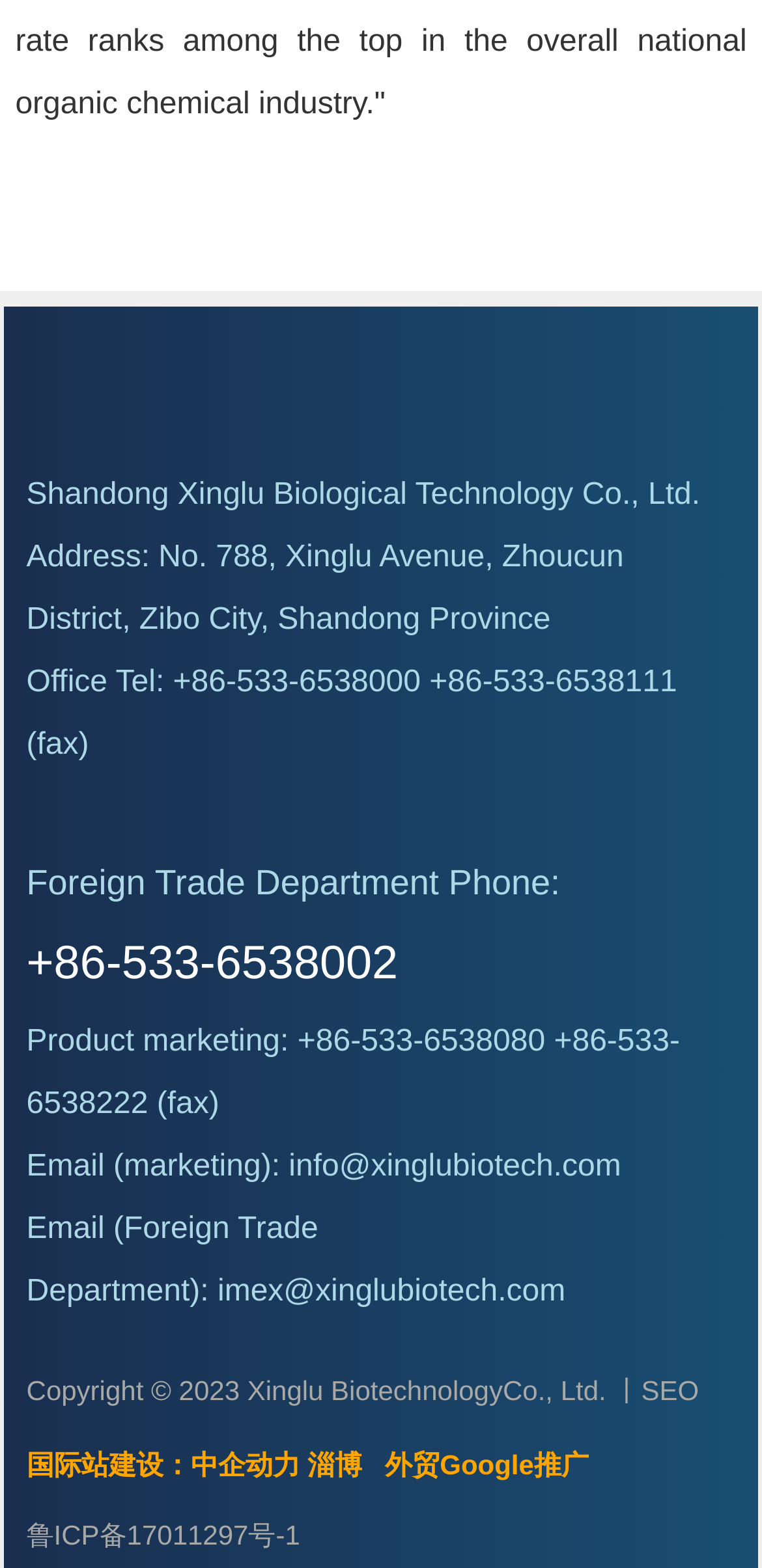By analyzing the image, answer the following question with a detailed response: What is the office telephone number?

The office telephone number is obtained from the link element that contains the text '+86-533-6538000', which is located below the company address.